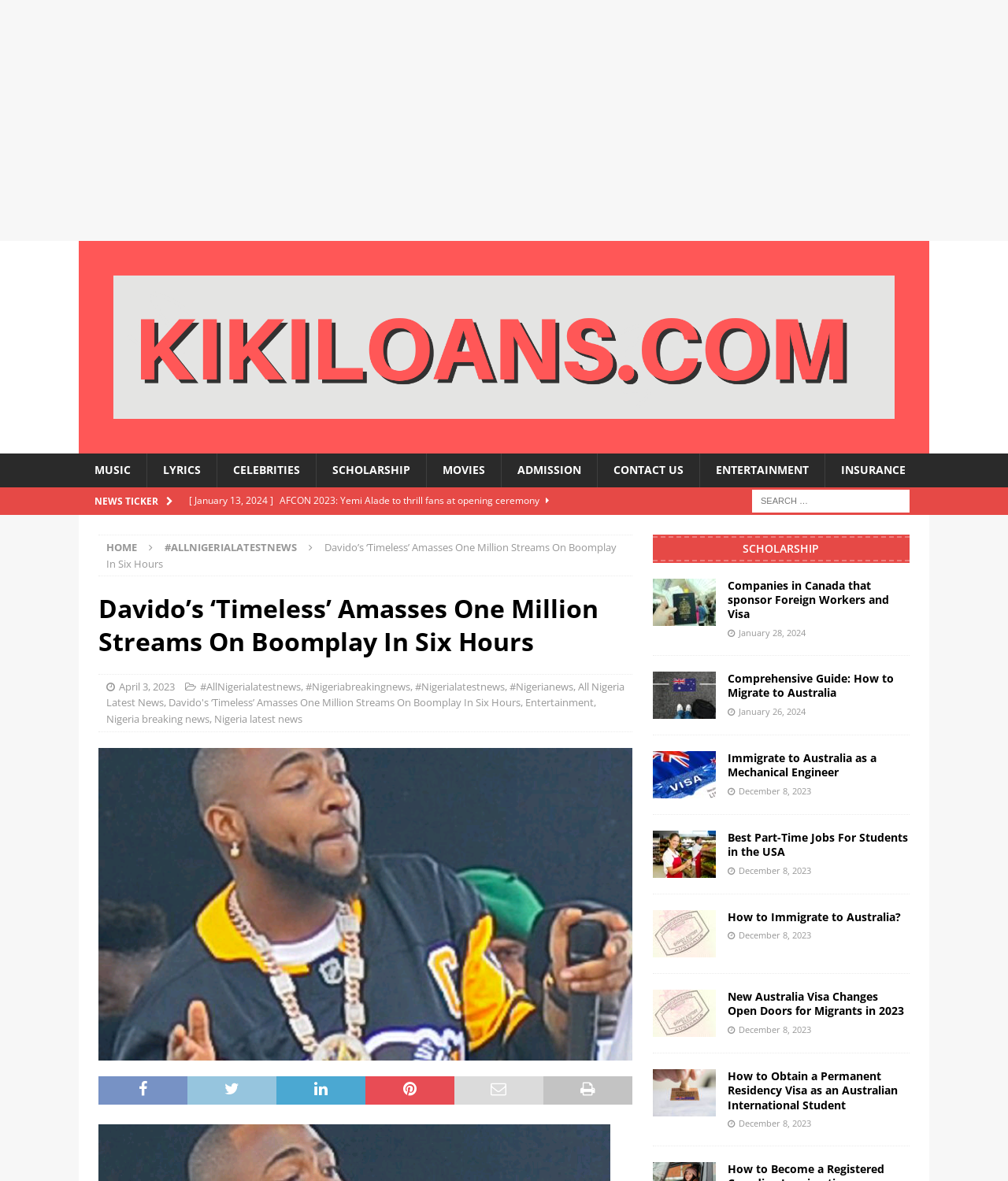Find the bounding box coordinates for the area that should be clicked to accomplish the instruction: "Click on MUSIC".

[0.078, 0.384, 0.145, 0.413]